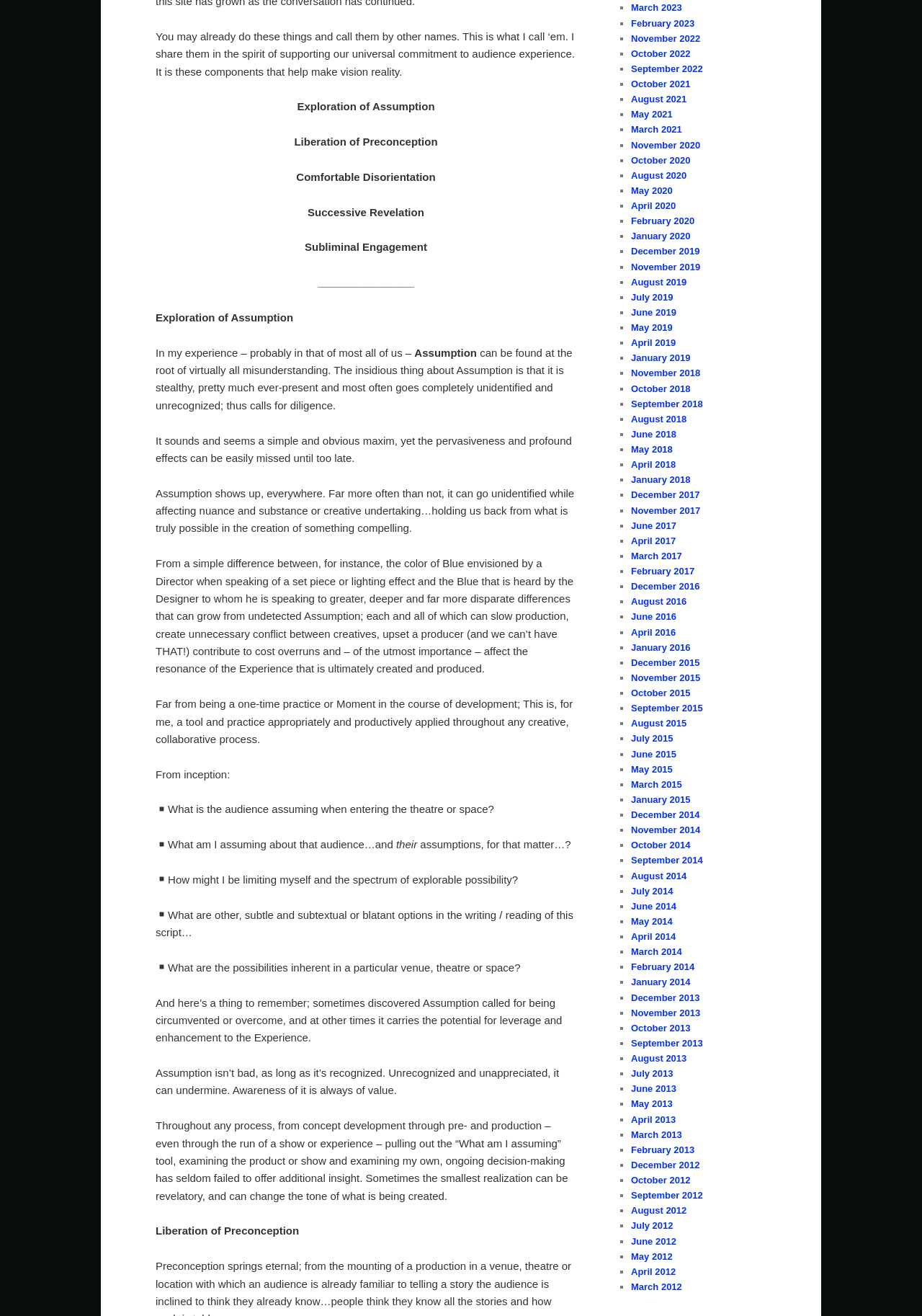Determine the bounding box coordinates for the clickable element to execute this instruction: "Click the 'February 2023' link". Provide the coordinates as four float numbers between 0 and 1, i.e., [left, top, right, bottom].

[0.684, 0.013, 0.753, 0.022]